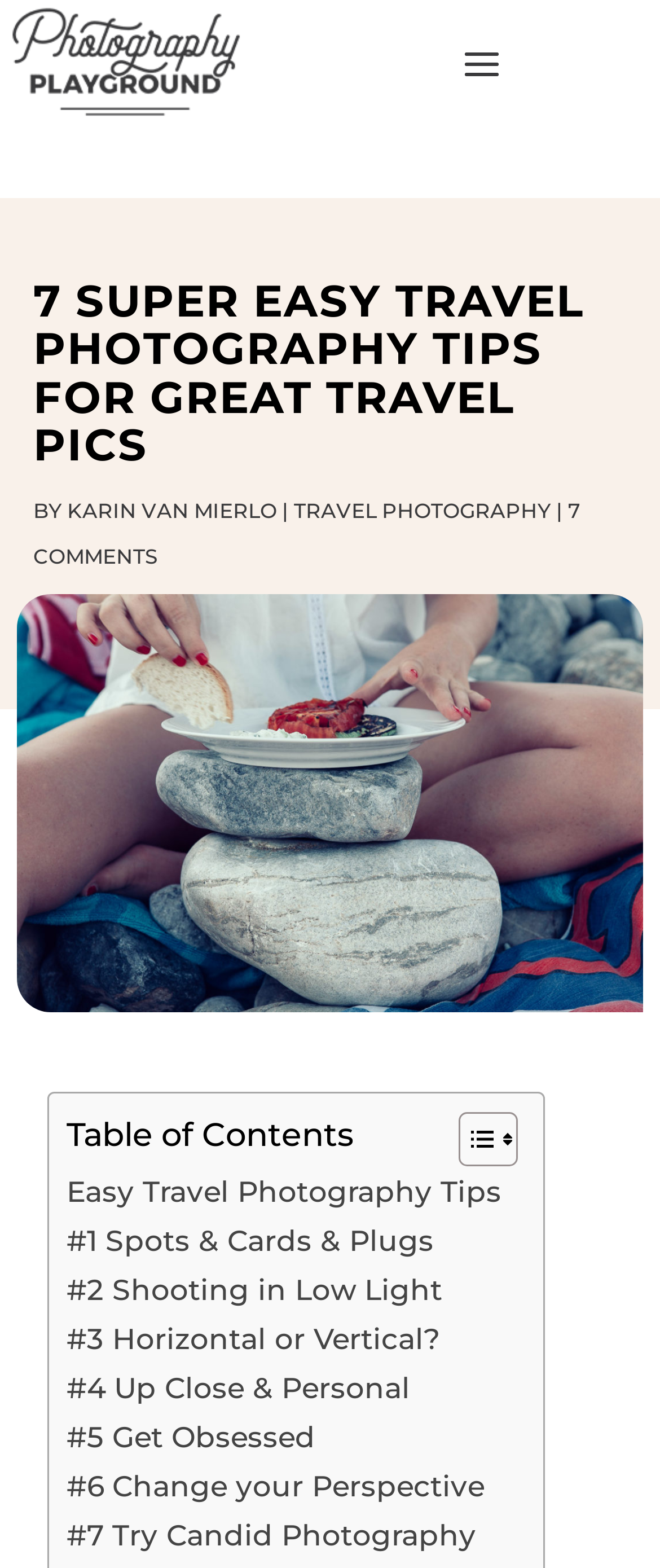Please find the top heading of the webpage and generate its text.

7 SUPER EASY TRAVEL PHOTOGRAPHY TIPS FOR GREAT TRAVEL PICS